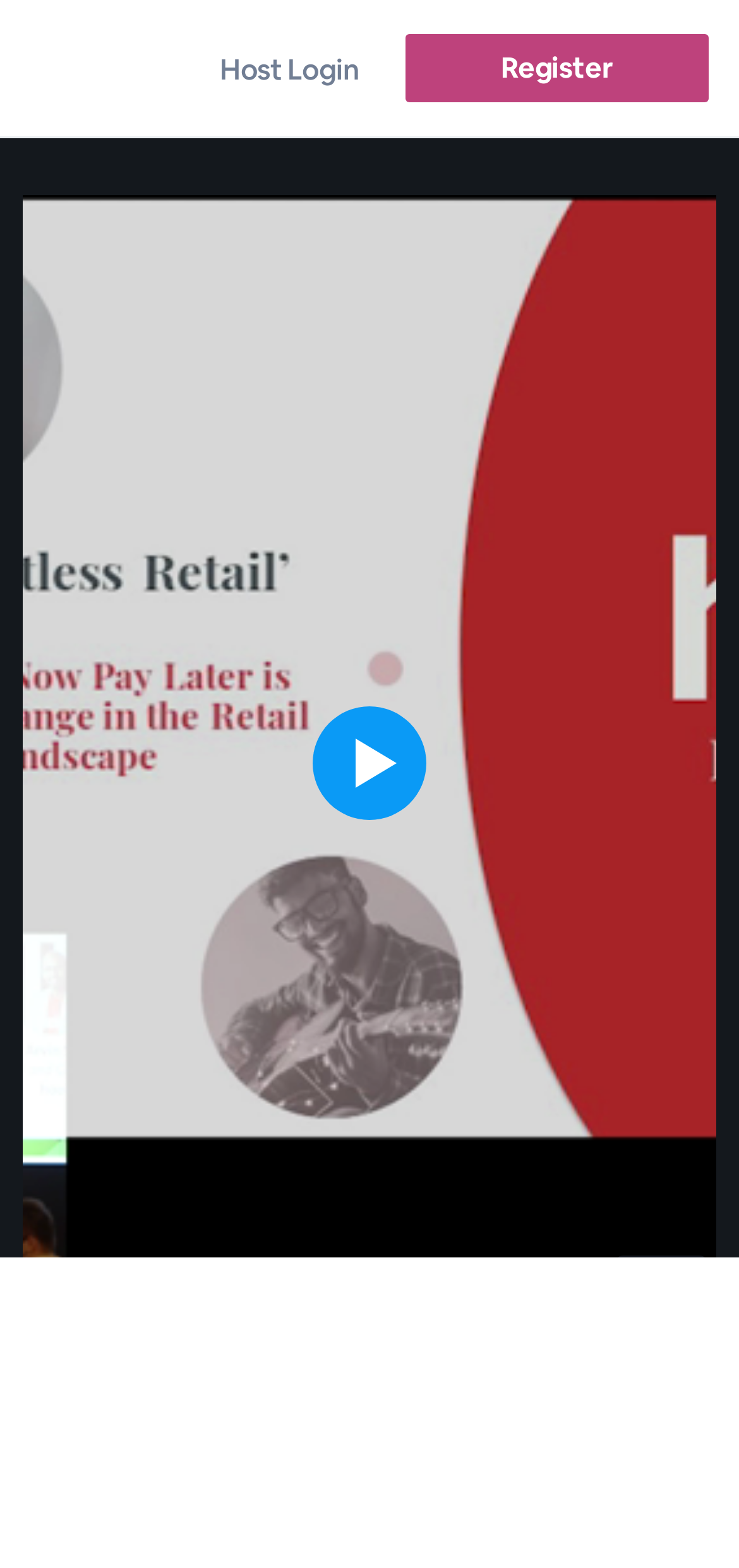Please predict the bounding box coordinates (top-left x, top-left y, bottom-right x, bottom-right y) for the UI element in the screenshot that fits the description: youtube

None